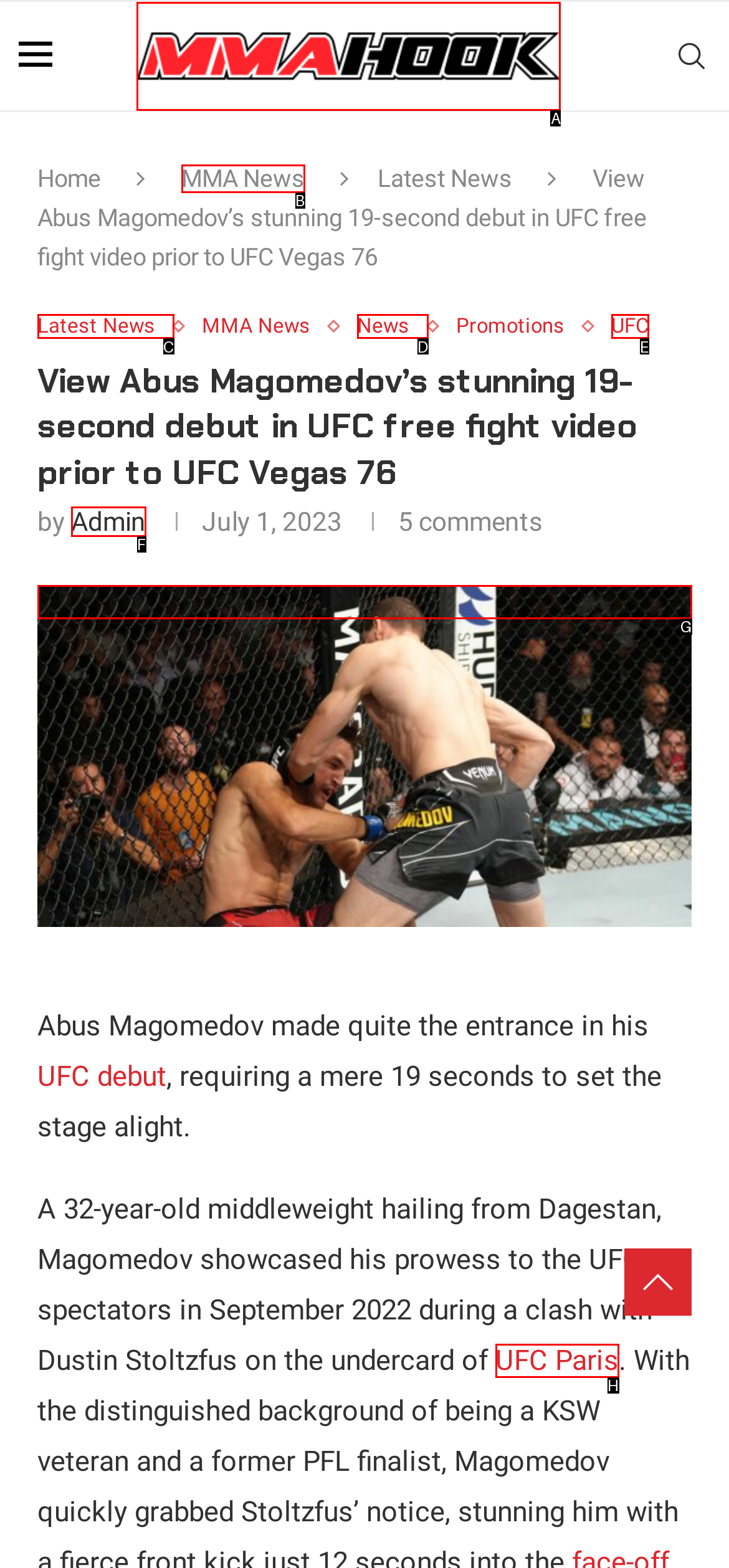Match the element description: UFC Paris to the correct HTML element. Answer with the letter of the selected option.

H